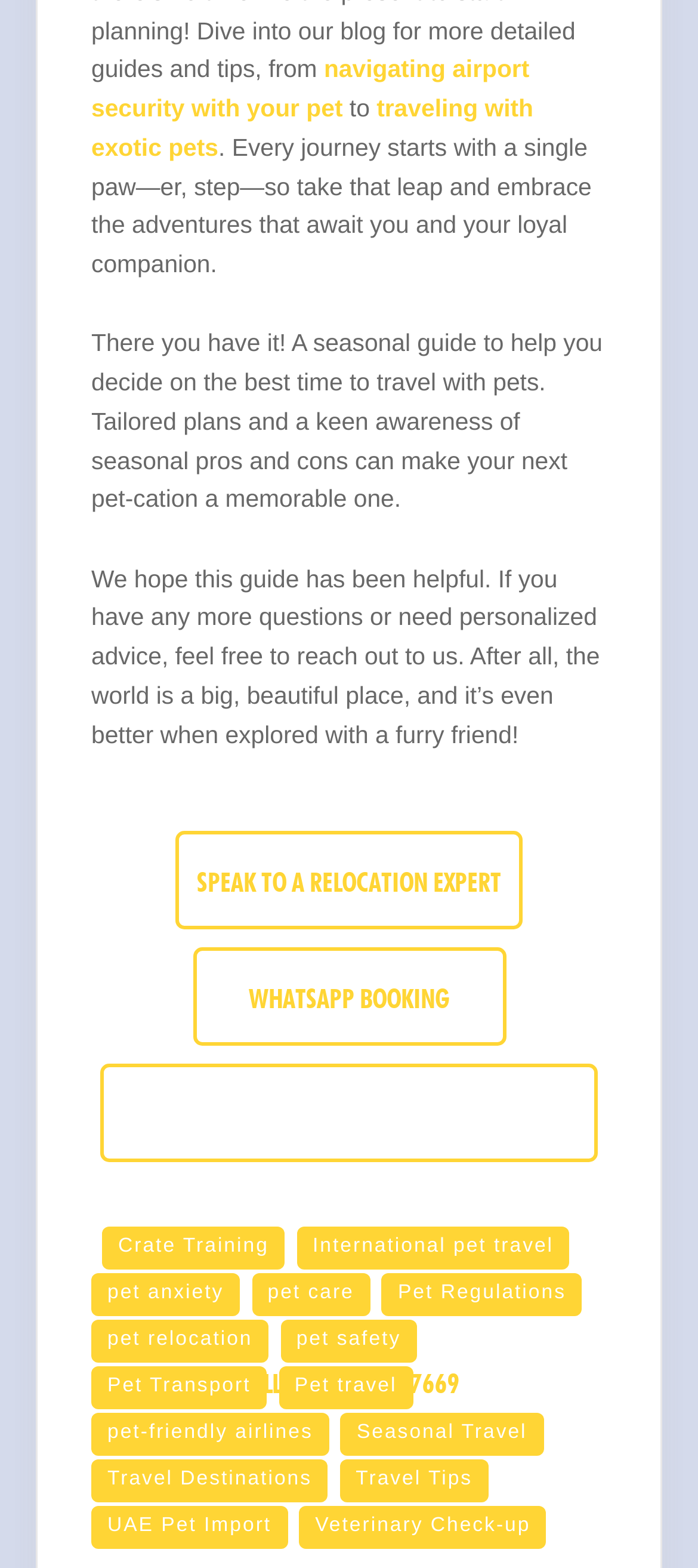How many links are there on this webpage?
Using the visual information, respond with a single word or phrase.

18